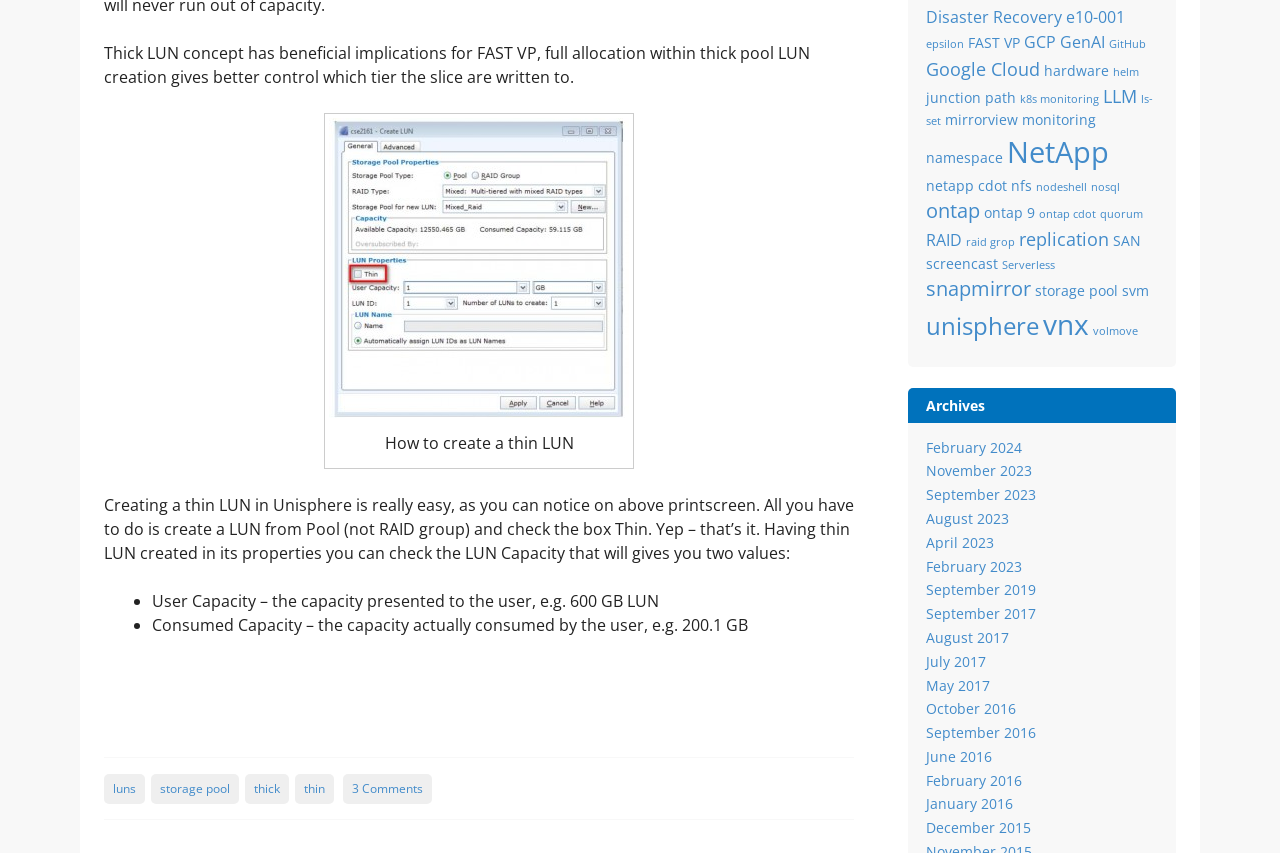Locate the bounding box coordinates of the clickable region to complete the following instruction: "View archives for 'February 2024'."

[0.723, 0.513, 0.798, 0.535]